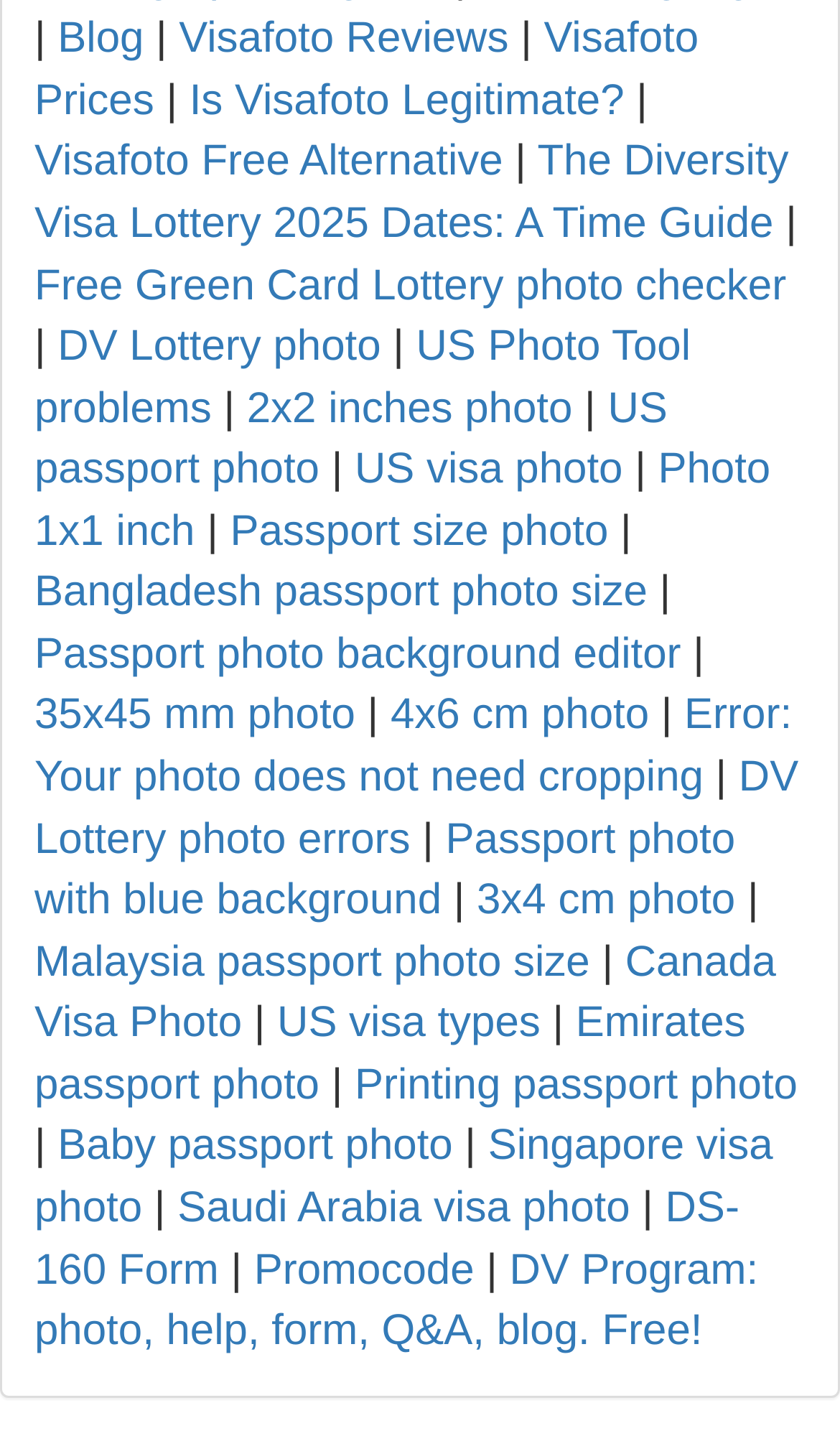Provide a one-word or one-phrase answer to the question:
Is there a blog section on this website?

Yes